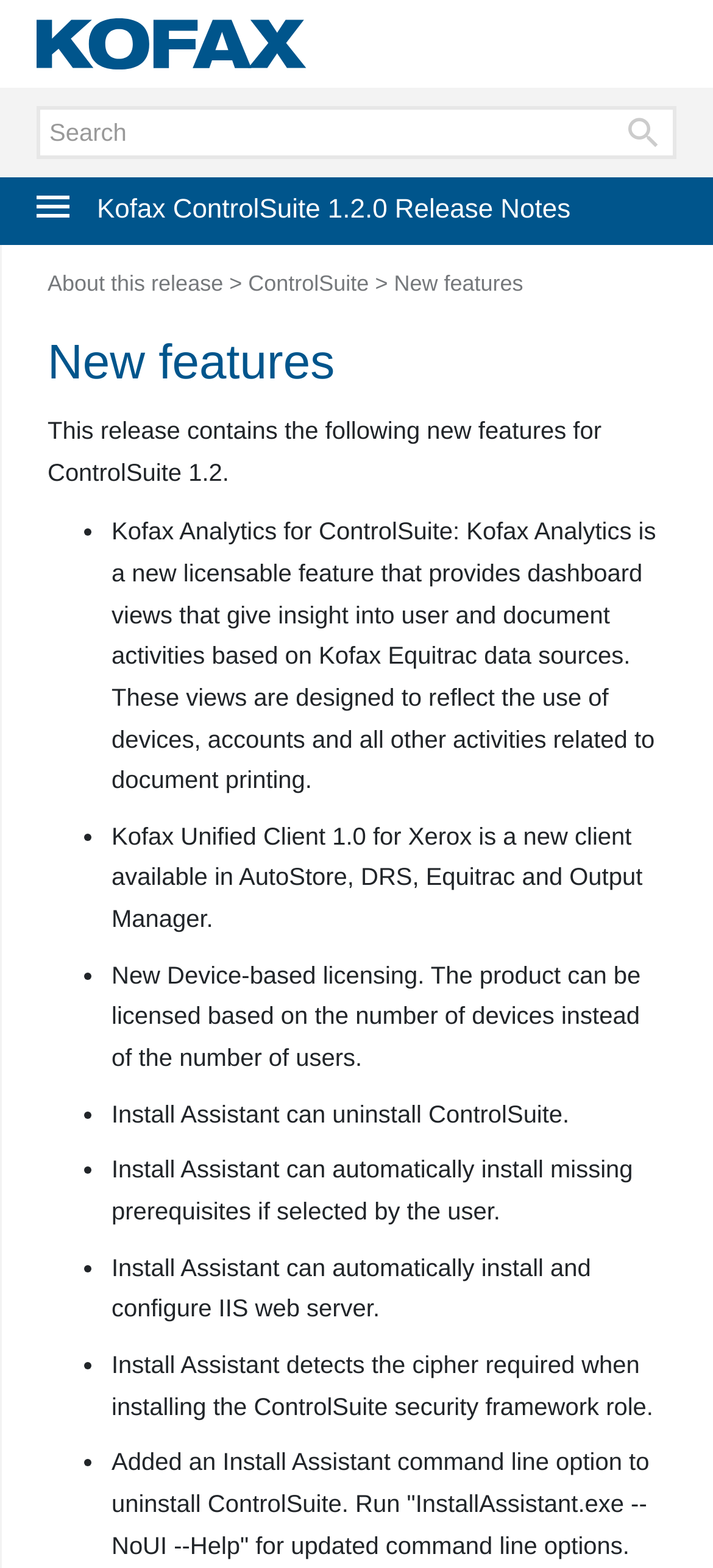Answer the question below using just one word or a short phrase: 
What is the version of ControlSuite?

1.2.0